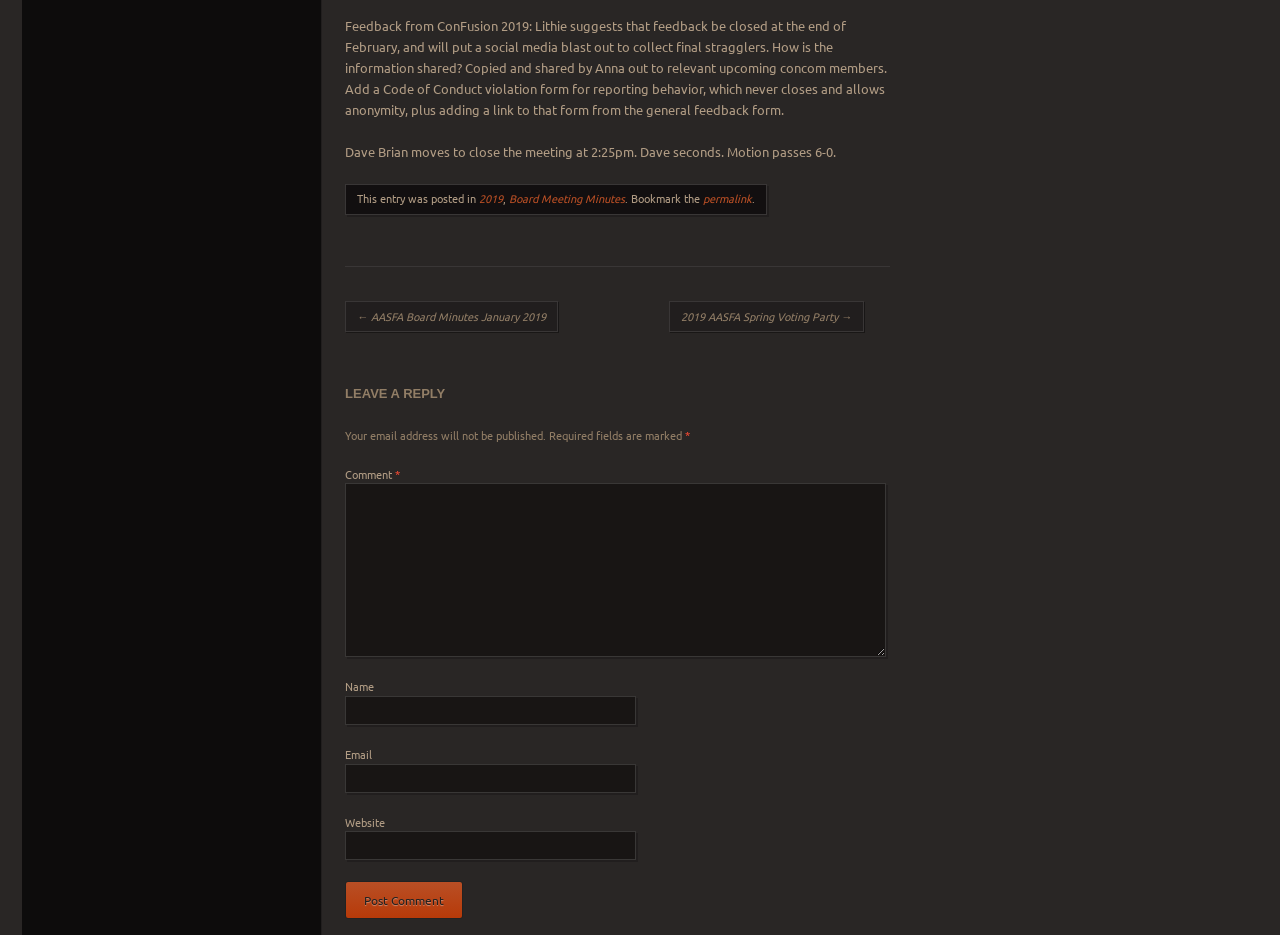What is the date of the meeting mentioned in the text?
Based on the content of the image, thoroughly explain and answer the question.

The text mentions that Dave Brian moves to close the meeting at 2:25pm, but it does not specify the date of the meeting.